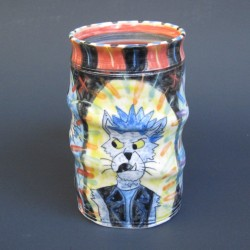Provide a thorough and detailed caption for the image.

The image showcases a uniquely designed ceramic mug, featuring a whimsical illustration of a stylized cat with a punk rock aesthetic. The cat sports vibrant blue hair and a black leather jacket, embodying a rebellious spirit. The mug's surface is adorned with a bold, colorful background of swirls and rays, adding to its artistic flair. This one-of-a-kind piece is part of a collection that aims to blend creativity with functional art. The caption suggests that the mug is inspired by a song from the band They Might Be Giants, highlighting the artist's intention to create imaginative designs based on lyrical themes. This mug, along with other eye-catching designs, is available for purchase, appealing to collectors and fans alike.